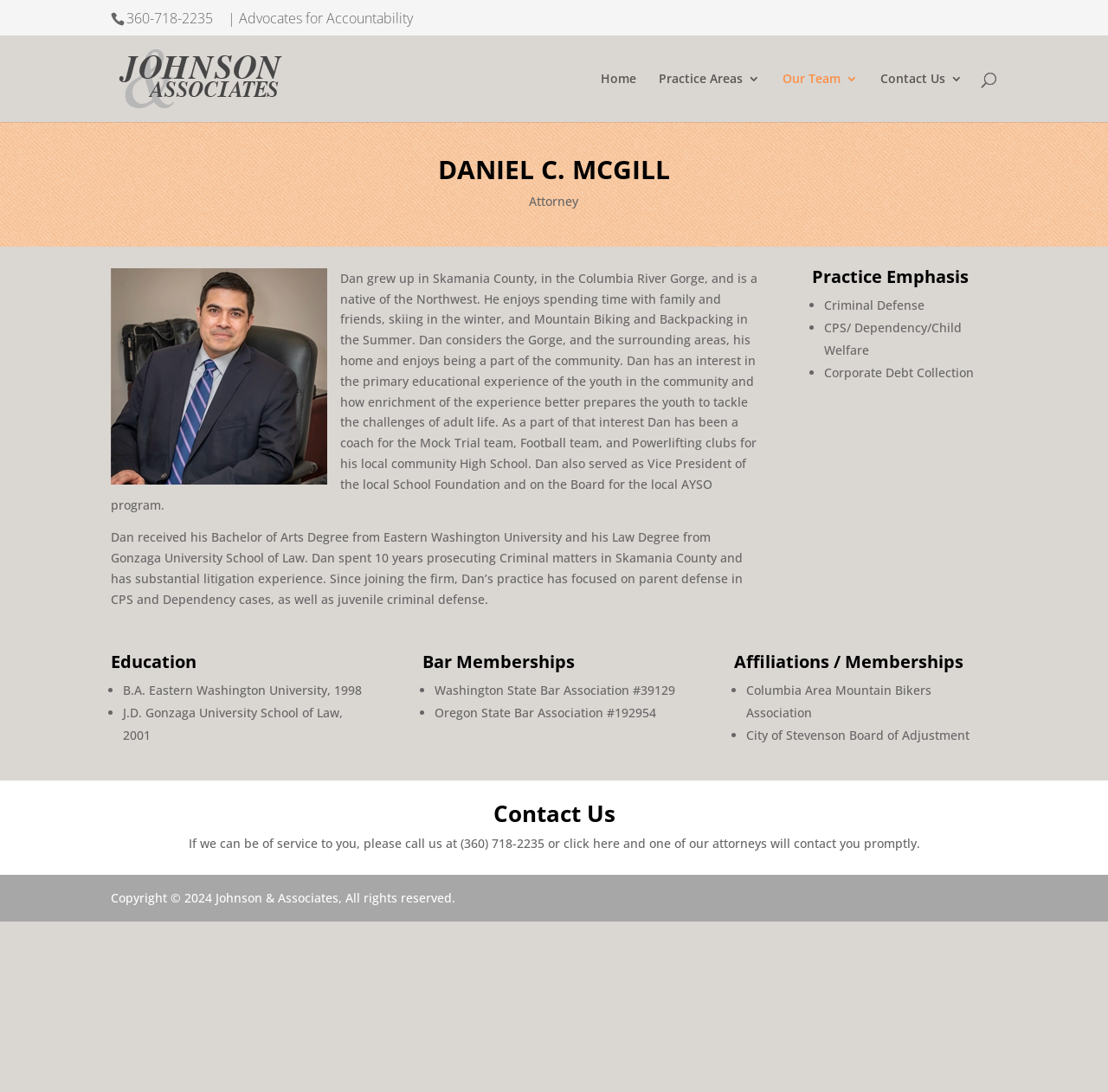Where did Daniel C. McGill receive his Law Degree from?
Refer to the image and offer an in-depth and detailed answer to the question.

I found the education section of Daniel C. McGill, where it lists his Law Degree as being from 'Gonzaga University School of Law'.